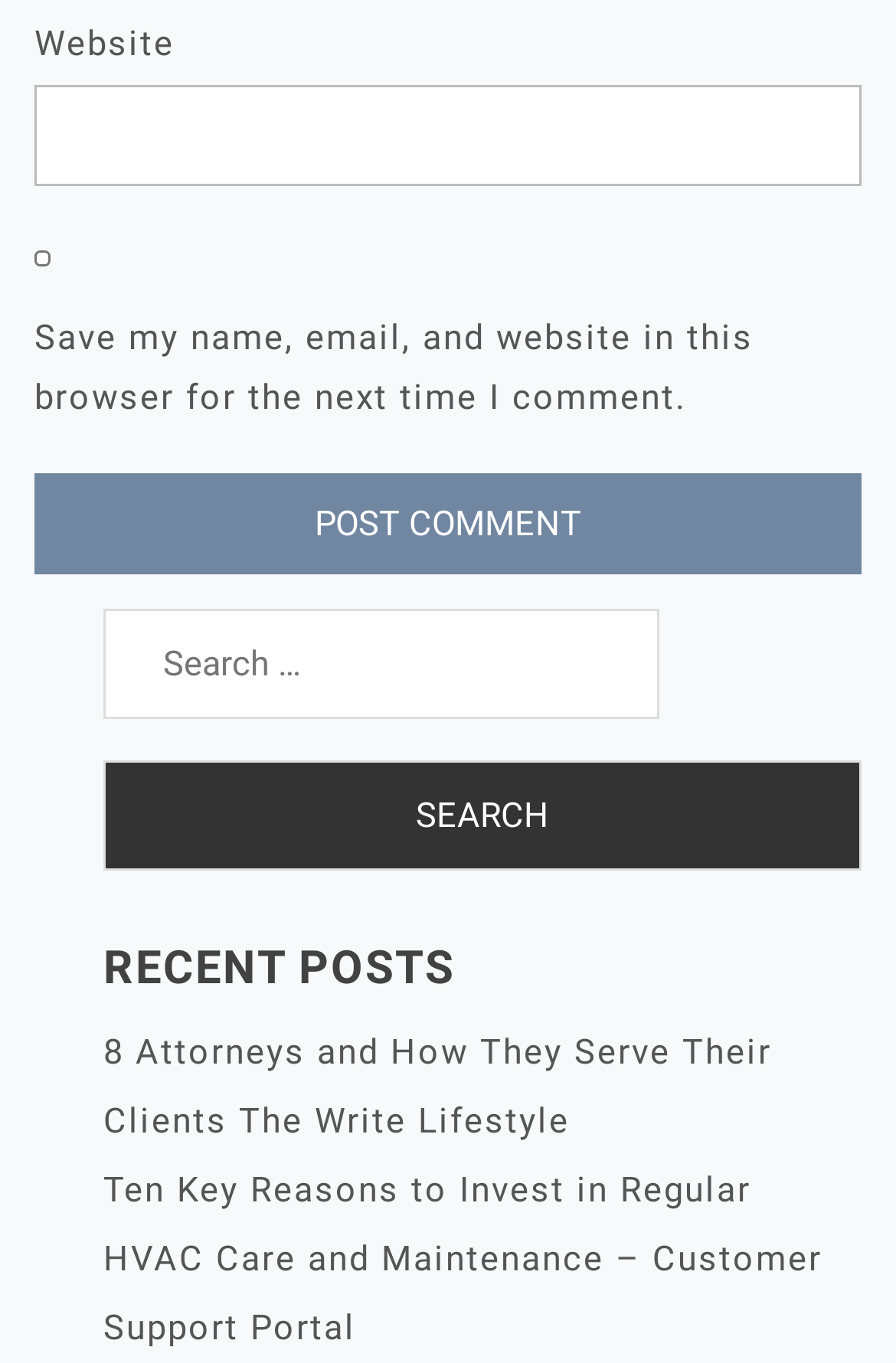Based on the element description, predict the bounding box coordinates (top-left x, top-left y, bottom-right x, bottom-right y) for the UI element in the screenshot: Jean-Philippe Noël

None